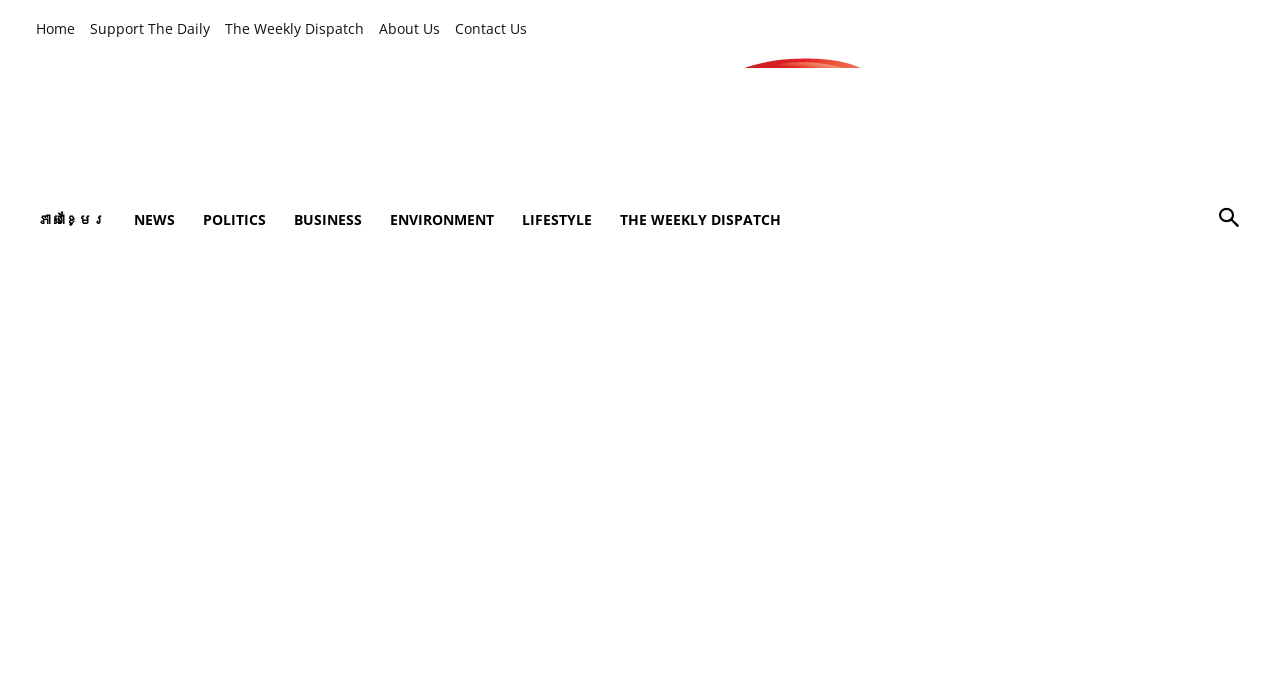Utilize the information from the image to answer the question in detail:
What is the name of the newsletter?

I found the answer by looking at the top navigation bar, where the links to different sections of the newspaper are displayed. There is a link that says 'The Weekly Dispatch', which is the name of the newsletter.